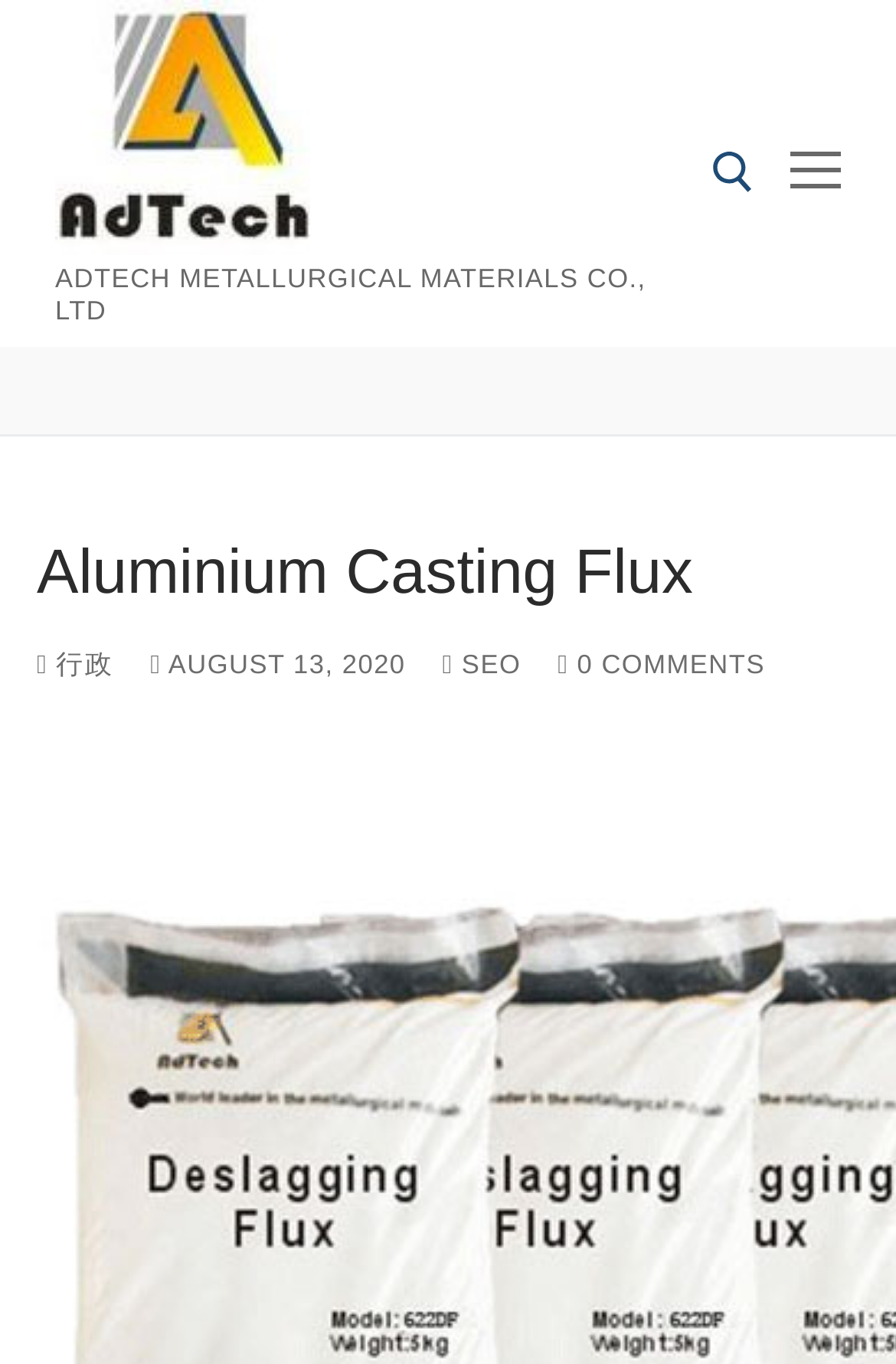Locate the bounding box of the UI element based on this description: "行政". Provide four float numbers between 0 and 1 as [left, top, right, bottom].

[0.041, 0.479, 0.127, 0.499]